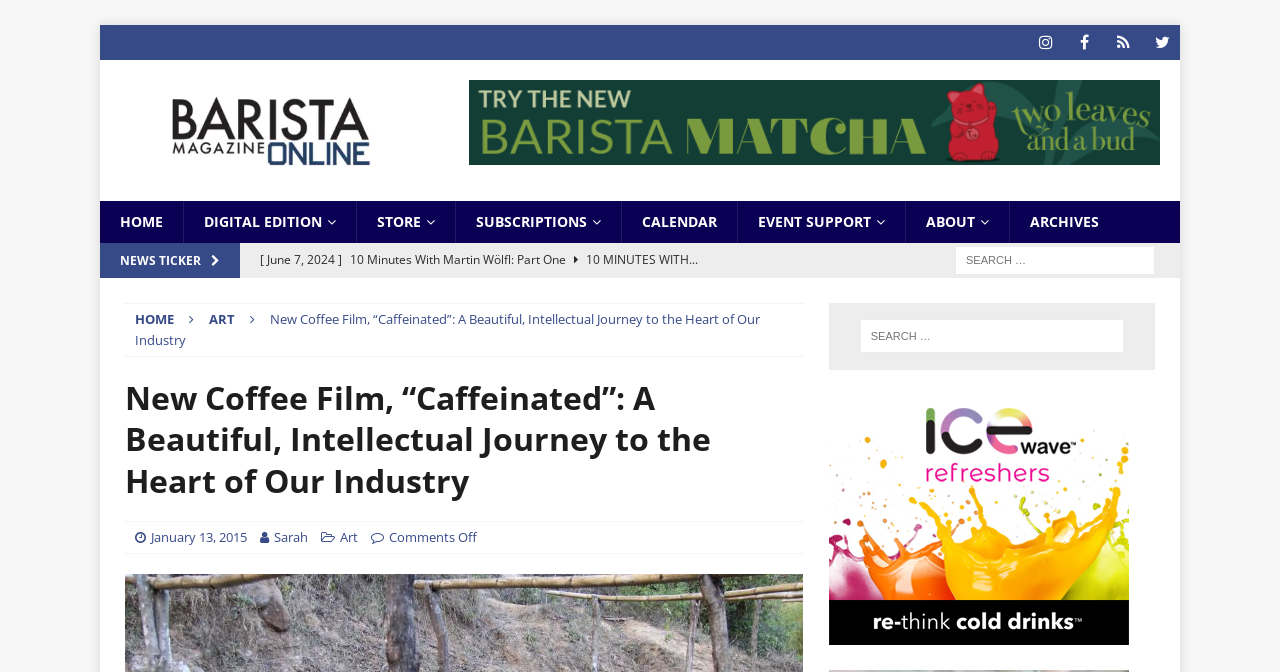Identify the bounding box coordinates for the UI element described as: "January 13, 2015".

[0.118, 0.786, 0.193, 0.813]